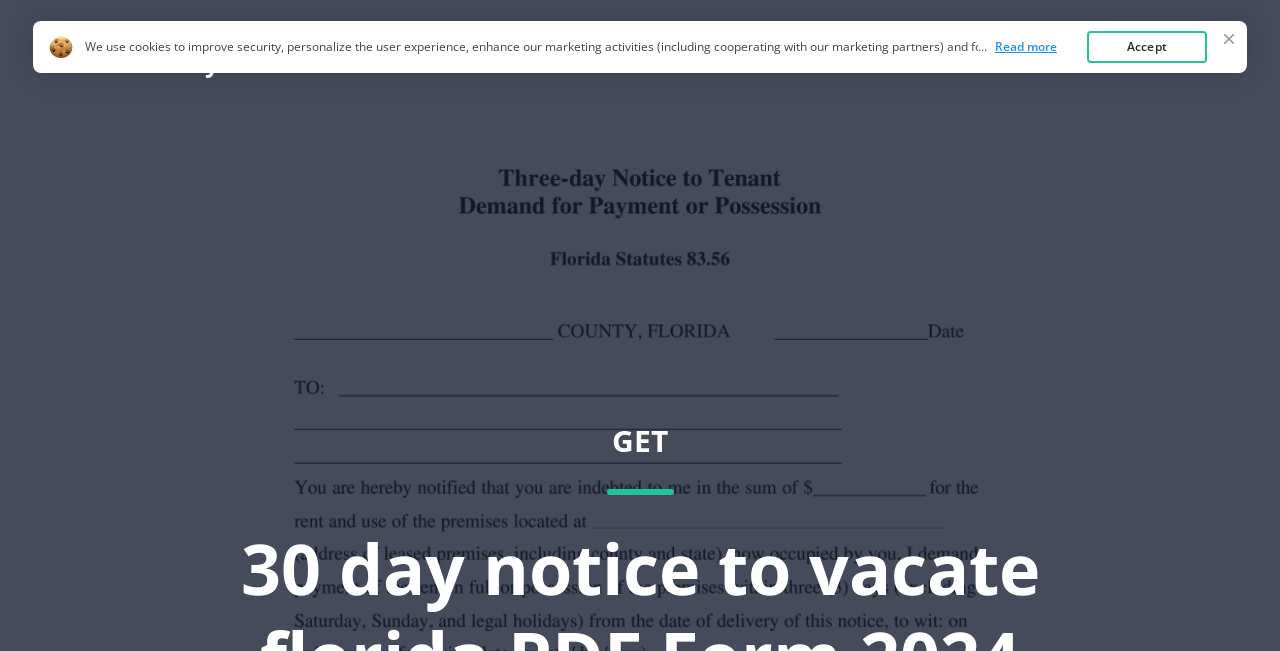Please find and generate the text of the main header of the webpage.

30 day notice to vacate florida PDF Form 2024